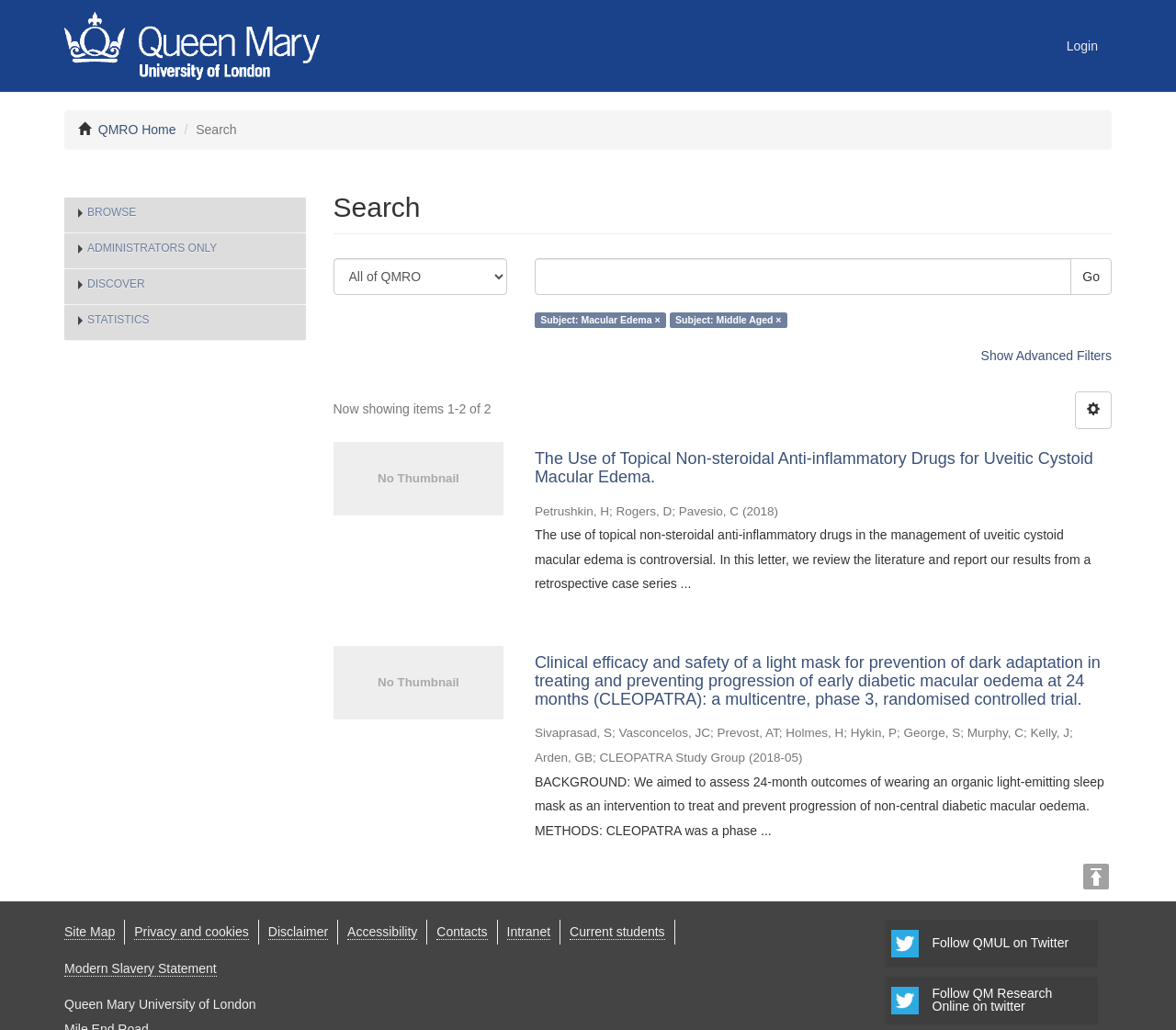Please provide the bounding box coordinates for the element that needs to be clicked to perform the following instruction: "Click on the 'Go' button". The coordinates should be given as four float numbers between 0 and 1, i.e., [left, top, right, bottom].

[0.91, 0.25, 0.945, 0.287]